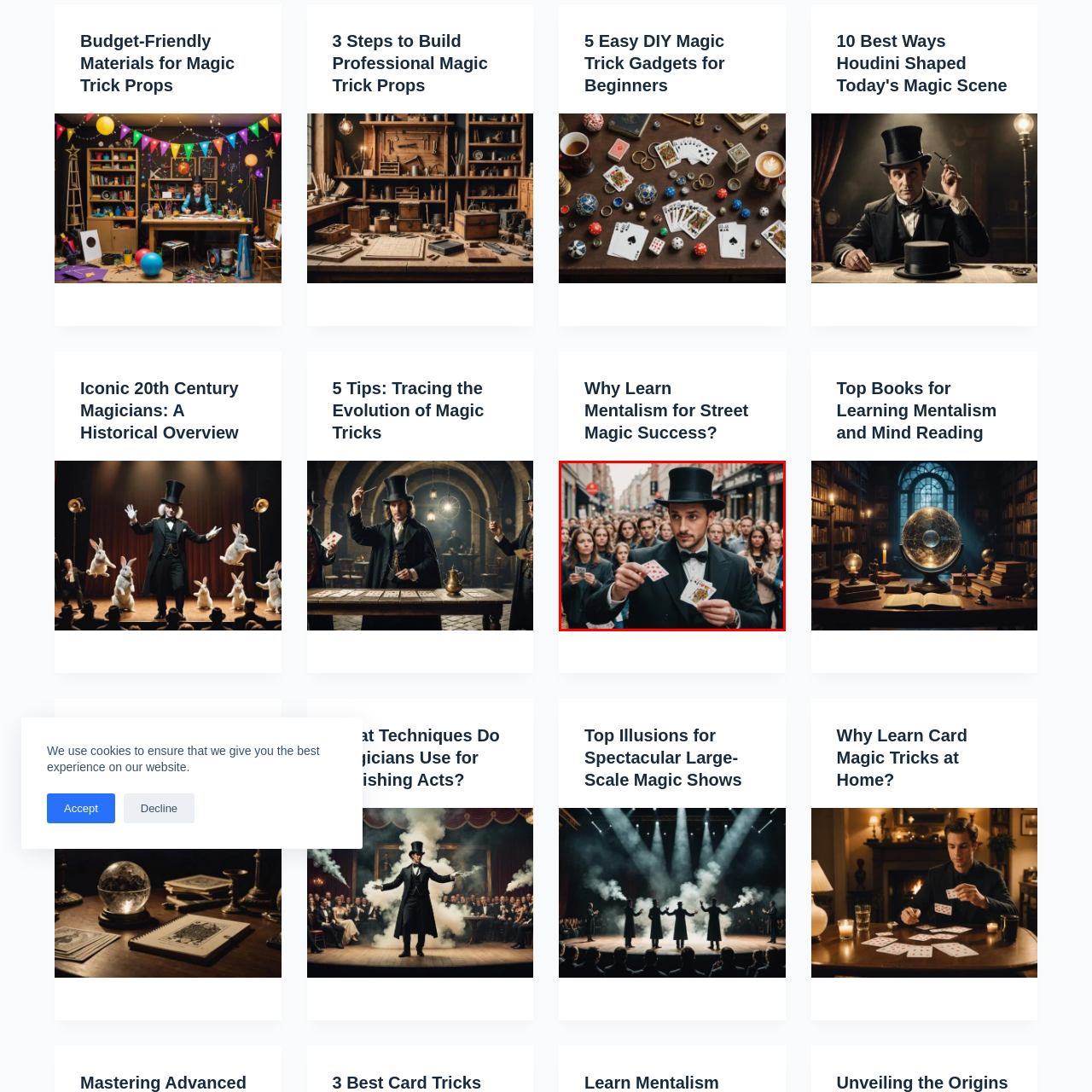Carefully analyze the image within the red boundary and describe it extensively.

A magician captivates a large crowd in a bustling street, expertly performing card tricks. Dressed in a classic black tuxedo and a tall top hat, he holds a set of playing cards, showcasing his skill and charm. The audience, a diverse group of onlookers, watches intently, their faces reflecting a mix of curiosity and amazement. The scene captures the vibrant atmosphere of street magic, highlighting the connection between the performer and his captivated spectators amidst the urban backdrop.